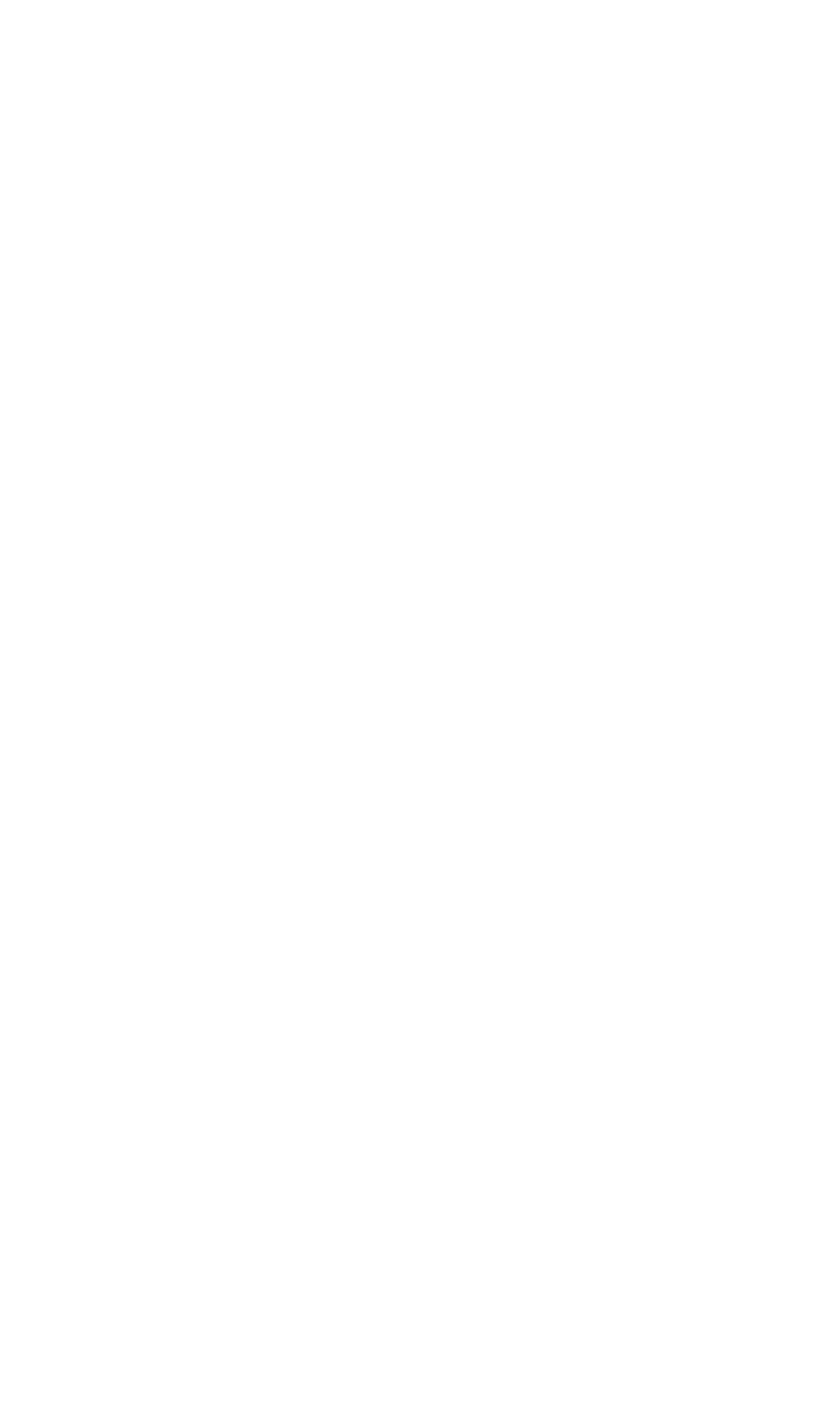Determine the bounding box coordinates for the element that should be clicked to follow this instruction: "Visit KnowledgeNow". The coordinates should be given as four float numbers between 0 and 1, in the format [left, top, right, bottom].

[0.335, 0.22, 0.665, 0.29]